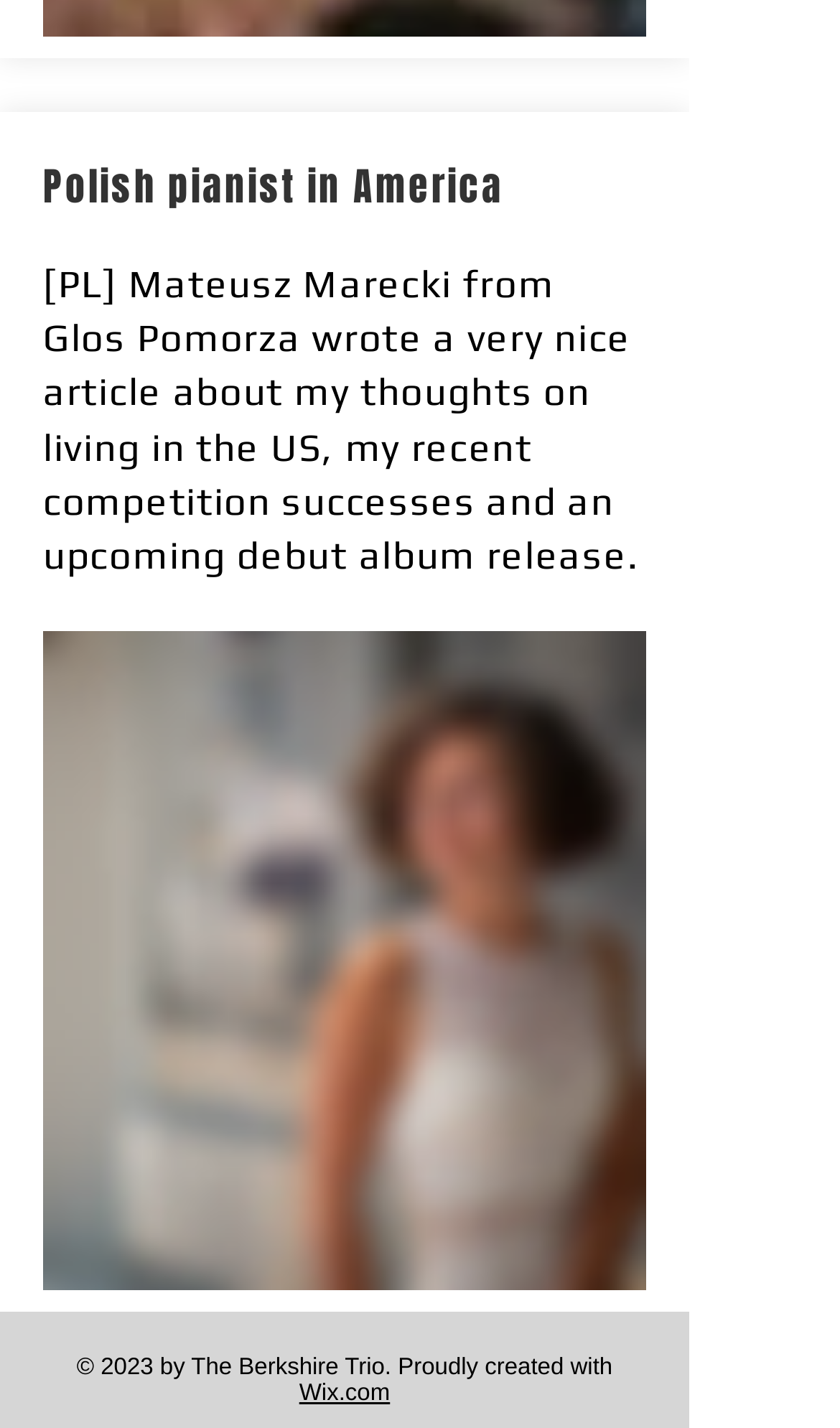Determine the bounding box coordinates of the UI element that matches the following description: "Wix.com". The coordinates should be four float numbers between 0 and 1 in the format [left, top, right, bottom].

[0.356, 0.967, 0.464, 0.985]